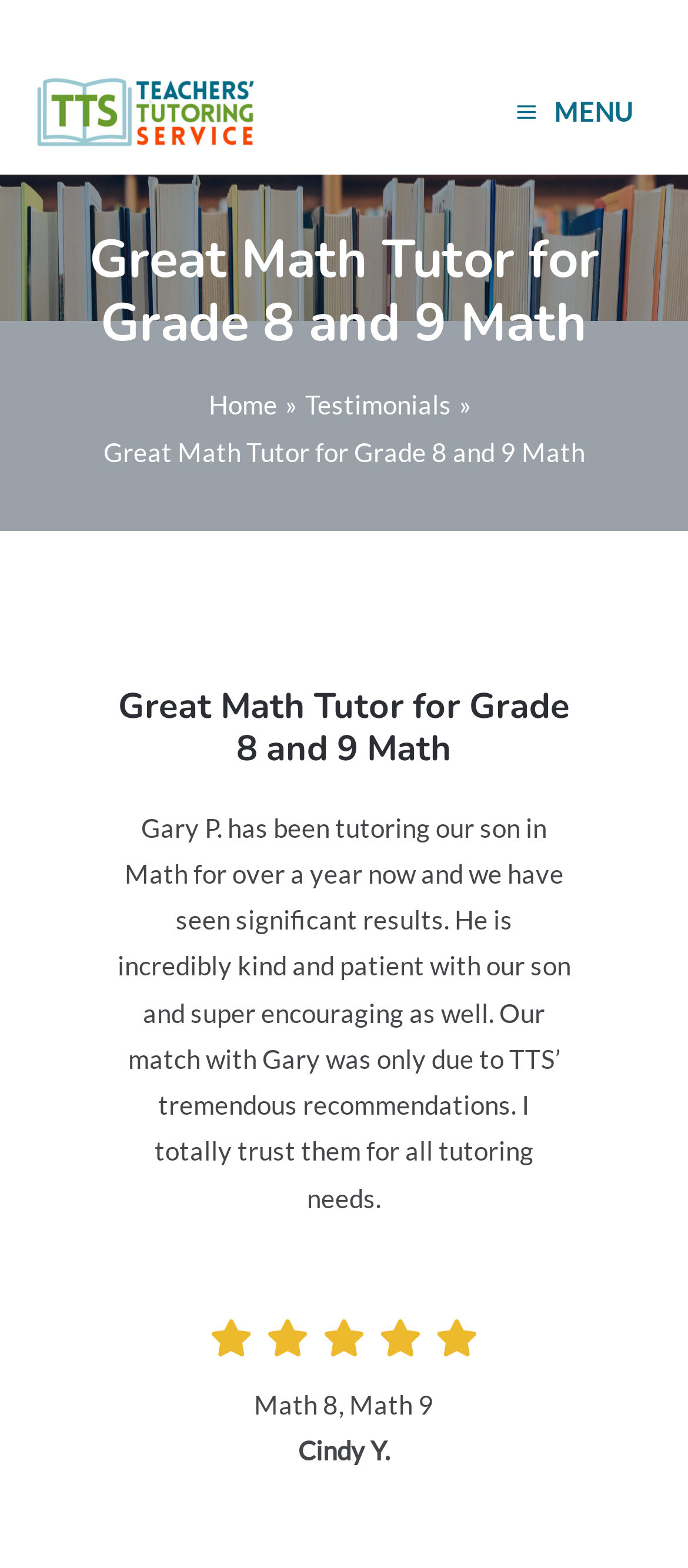What is the name of the tutoring service?
Give a thorough and detailed response to the question.

I found the name of the tutoring service by looking at the link at the top of the page, which says 'Teachers' Tutoring Service'. This link is likely the name of the service being described on the page.